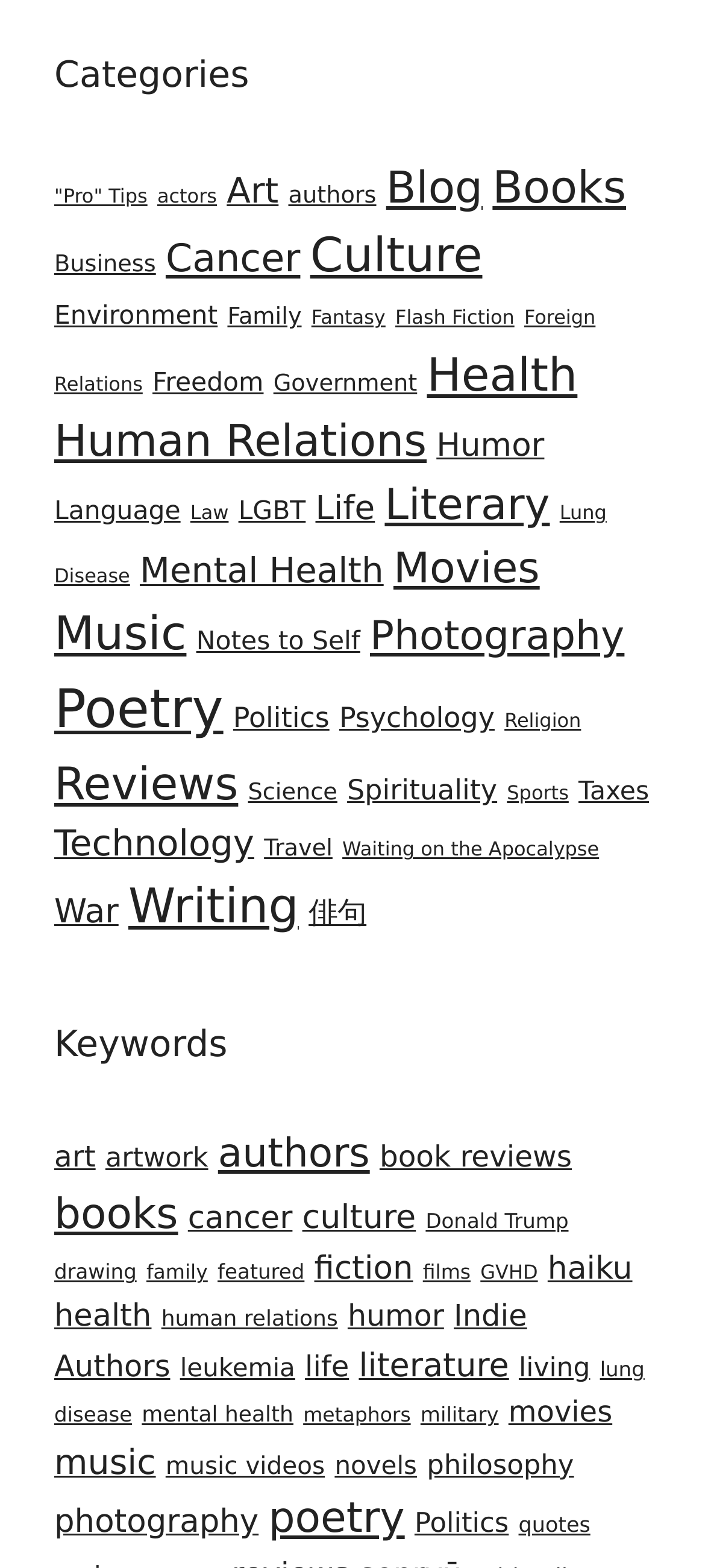With reference to the screenshot, provide a detailed response to the question below:
How many keywords are listed?

I counted the number of links under the 'Keywords' heading, and there are 41 links, each representing a keyword.